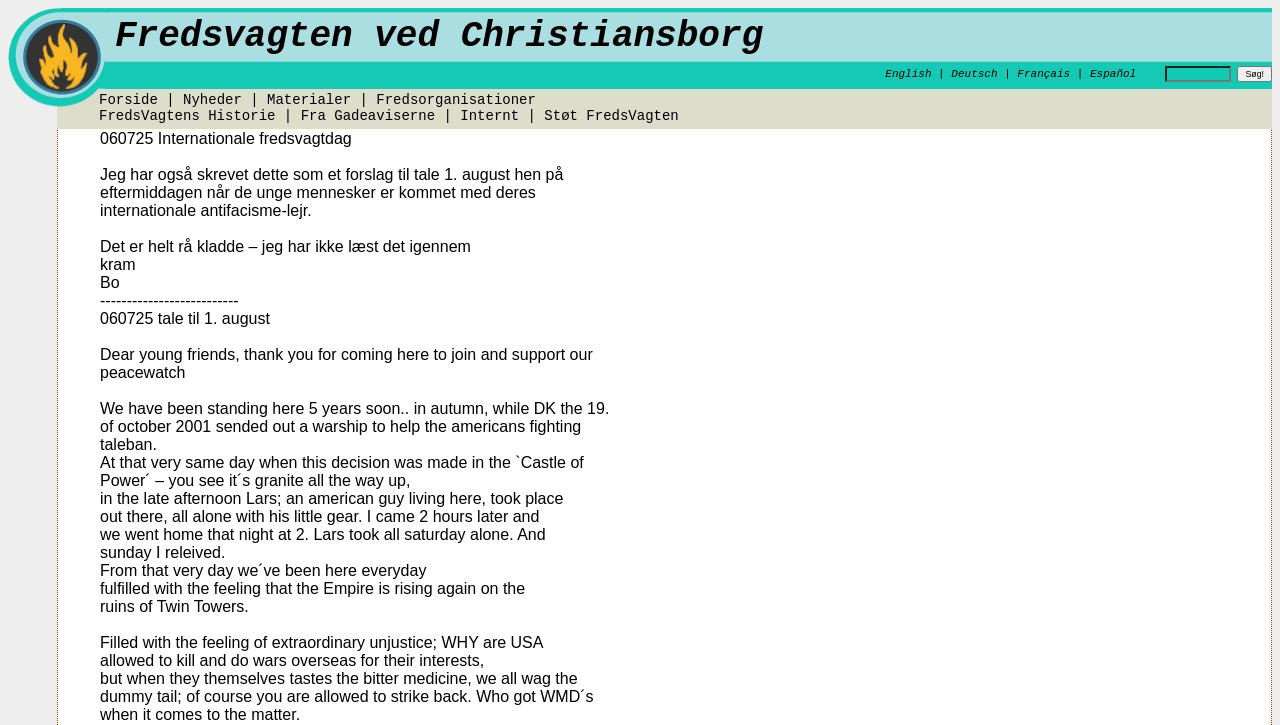What is the topic of the speech on August 1st?
Please look at the screenshot and answer using one word or phrase.

Peacewatch